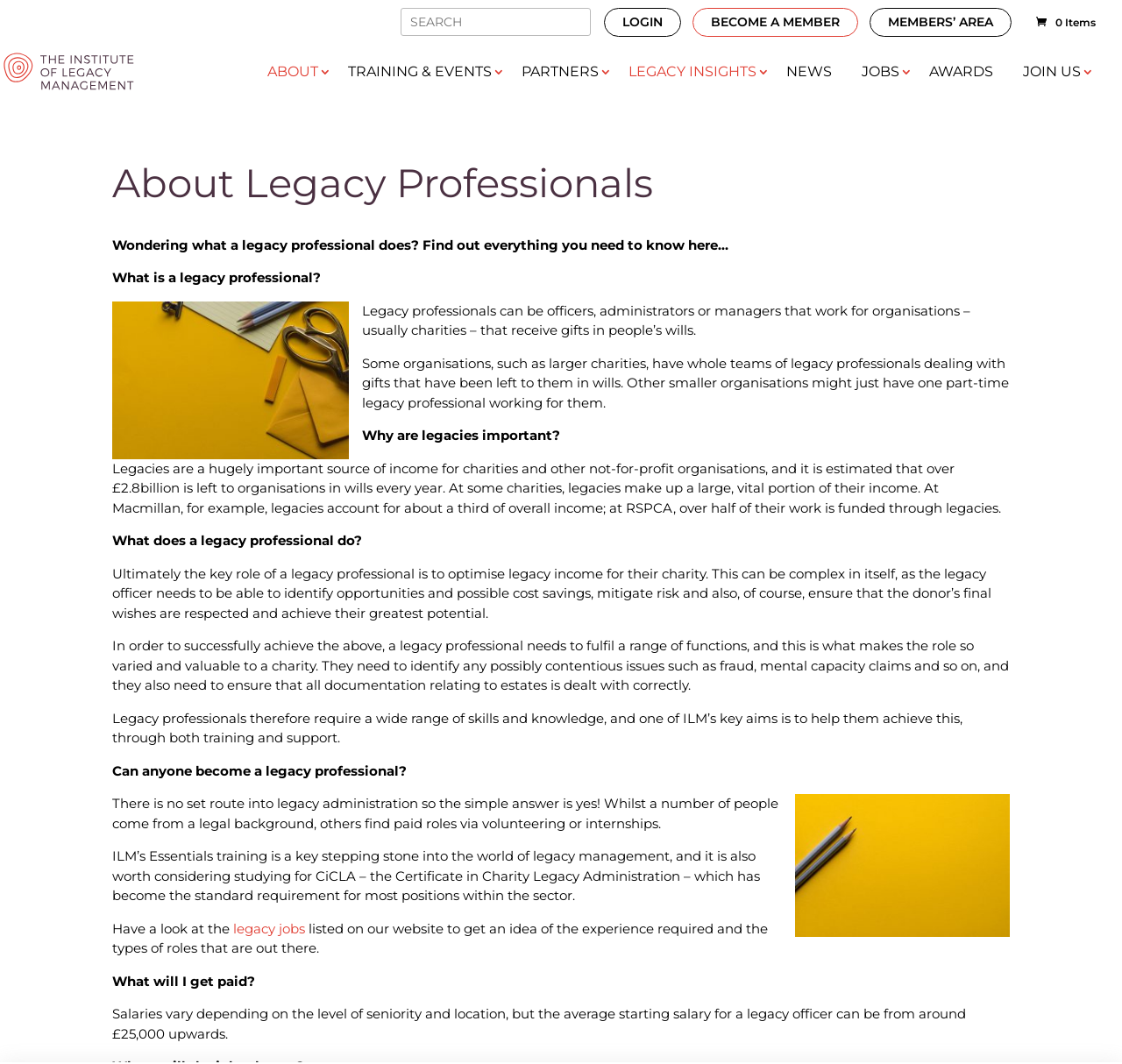Find the bounding box of the element with the following description: "Training & Events". The coordinates must be four float numbers between 0 and 1, formatted as [left, top, right, bottom].

[0.298, 0.062, 0.45, 0.073]